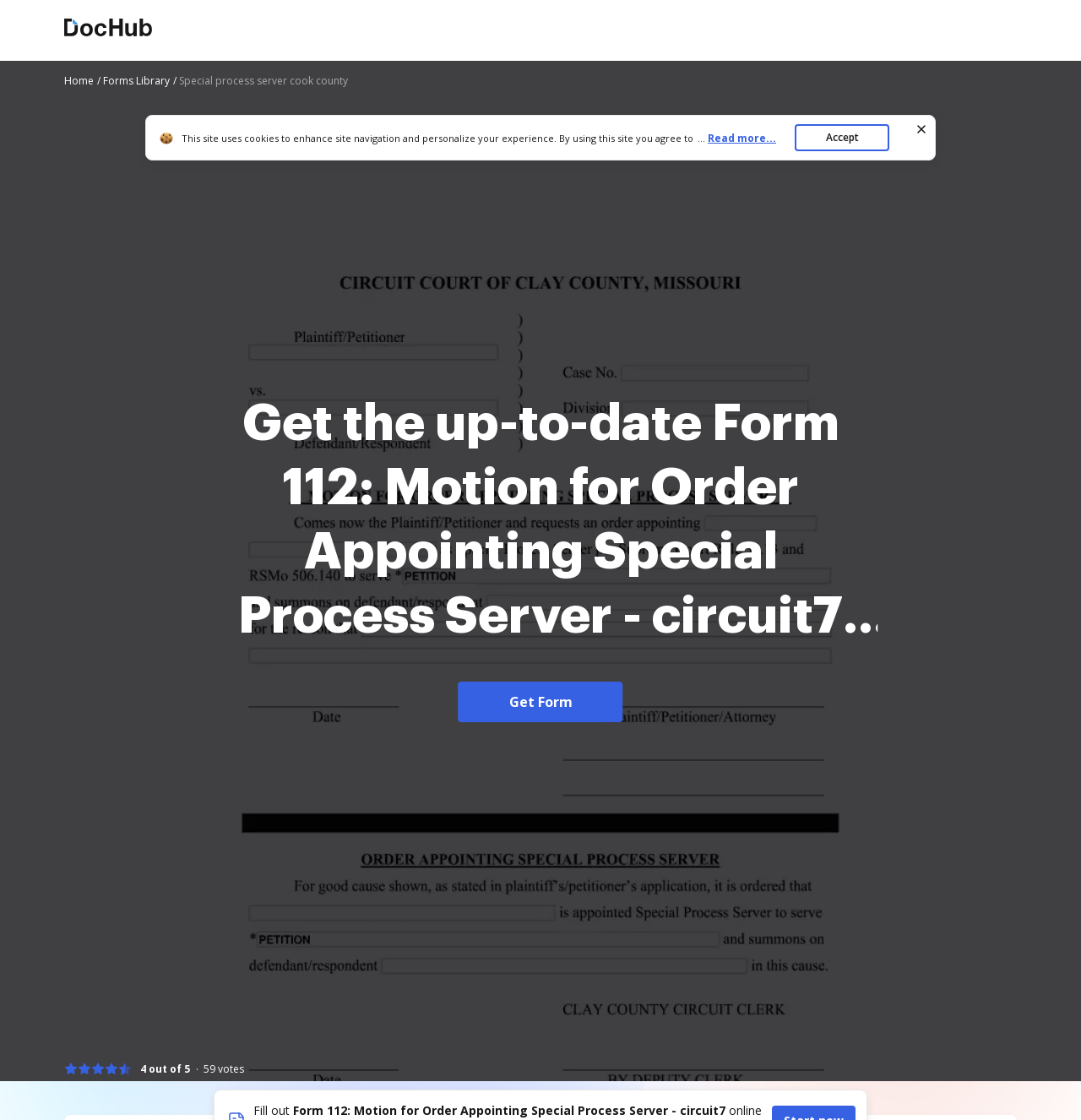Please give a concise answer to this question using a single word or phrase: 
What is the name of the form on this page?

Form 112: Motion for Order Appointing Special Process Server - circuit7